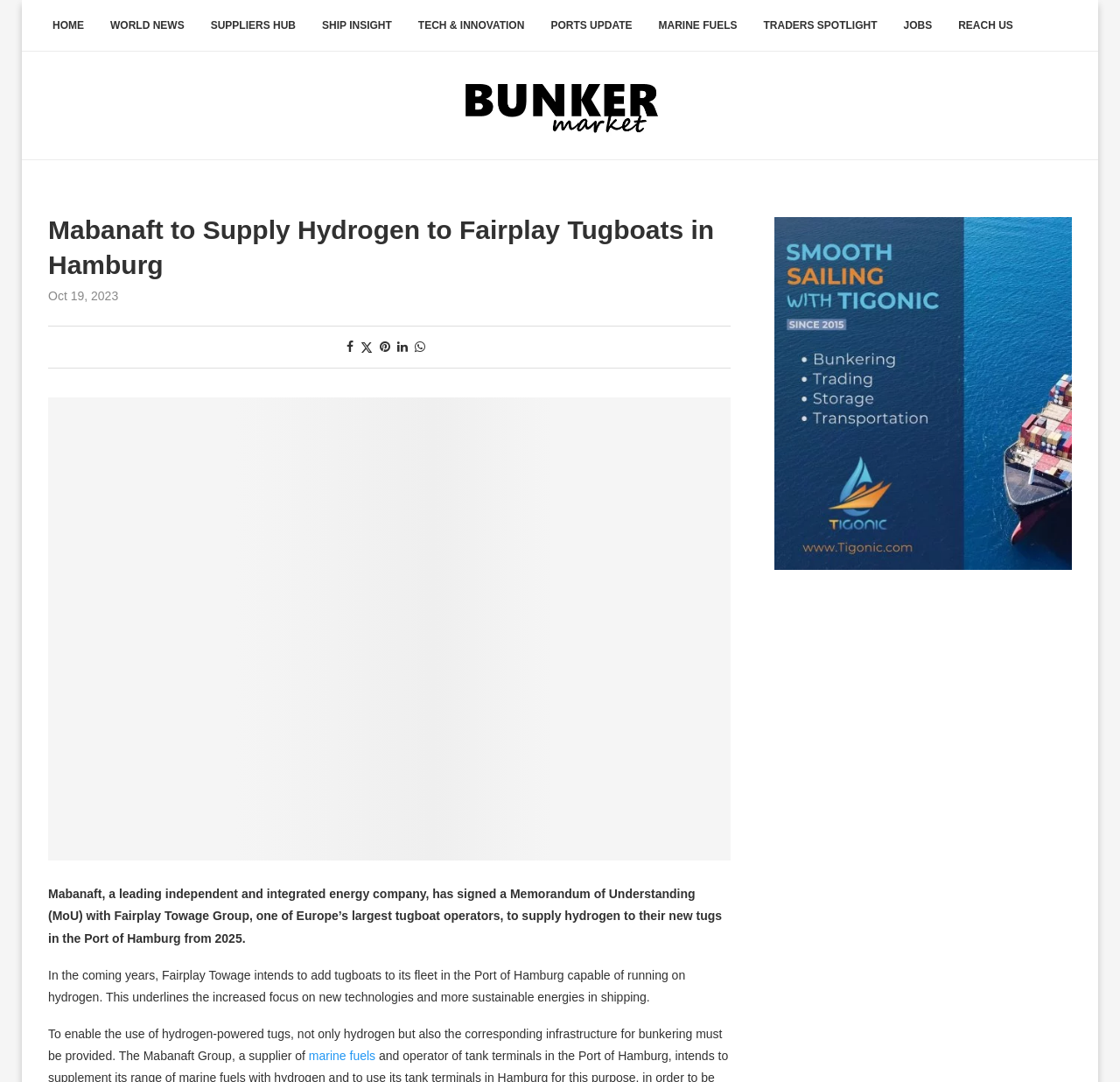Can you specify the bounding box coordinates of the area that needs to be clicked to fulfill the following instruction: "Open the menu"?

None